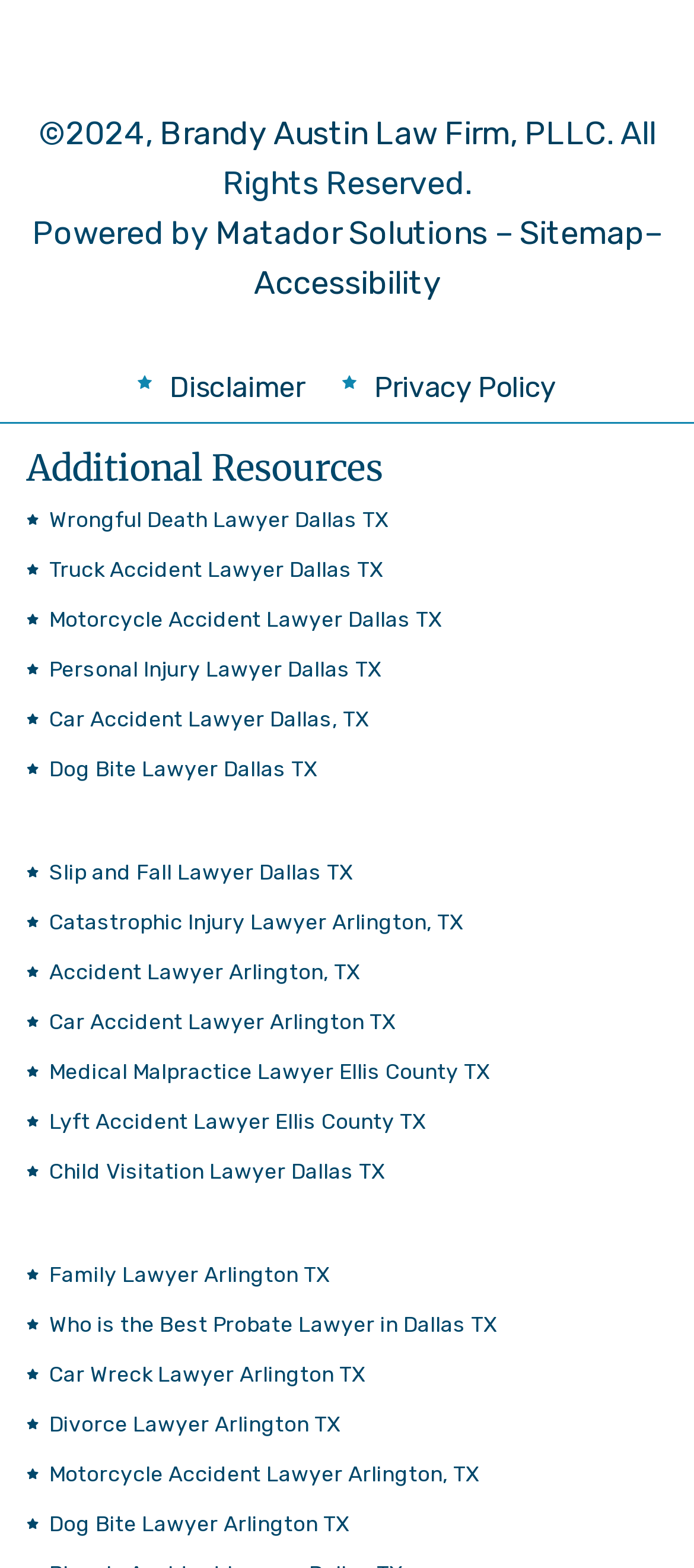Find the bounding box coordinates for the HTML element described in this sentence: "Sitemap". Provide the coordinates as four float numbers between 0 and 1, in the format [left, top, right, bottom].

[0.749, 0.133, 0.928, 0.164]